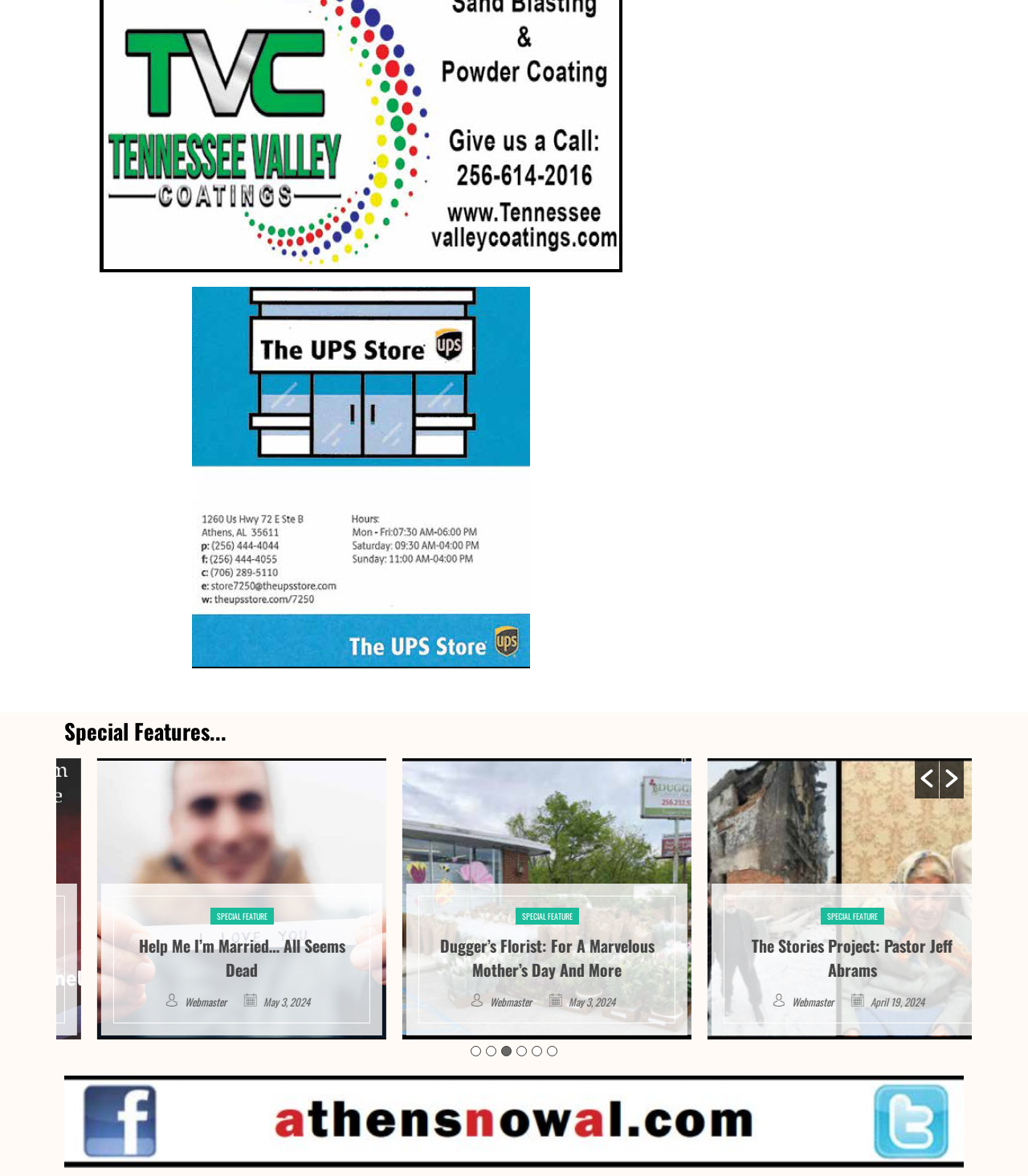Show the bounding box coordinates for the HTML element described as: "Webmaster".

[0.441, 0.845, 0.482, 0.859]